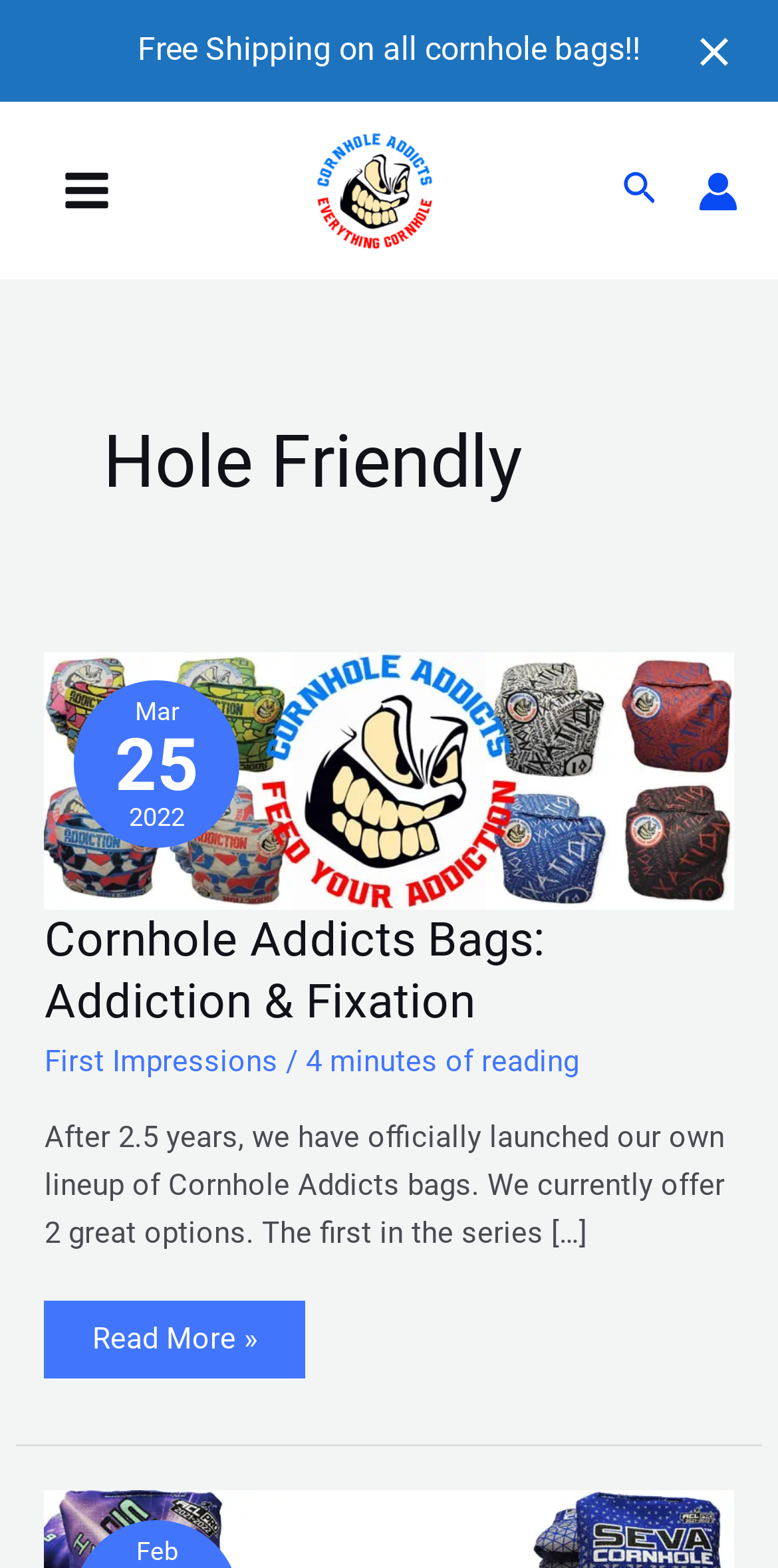How many options are available in Cornhole Addicts bags?
Analyze the screenshot and provide a detailed answer to the question.

According to the article on the webpage, Cornhole Addicts bags currently offer 2 great options, which are mentioned in the text 'We currently offer 2 great options. The first in the series […]'.